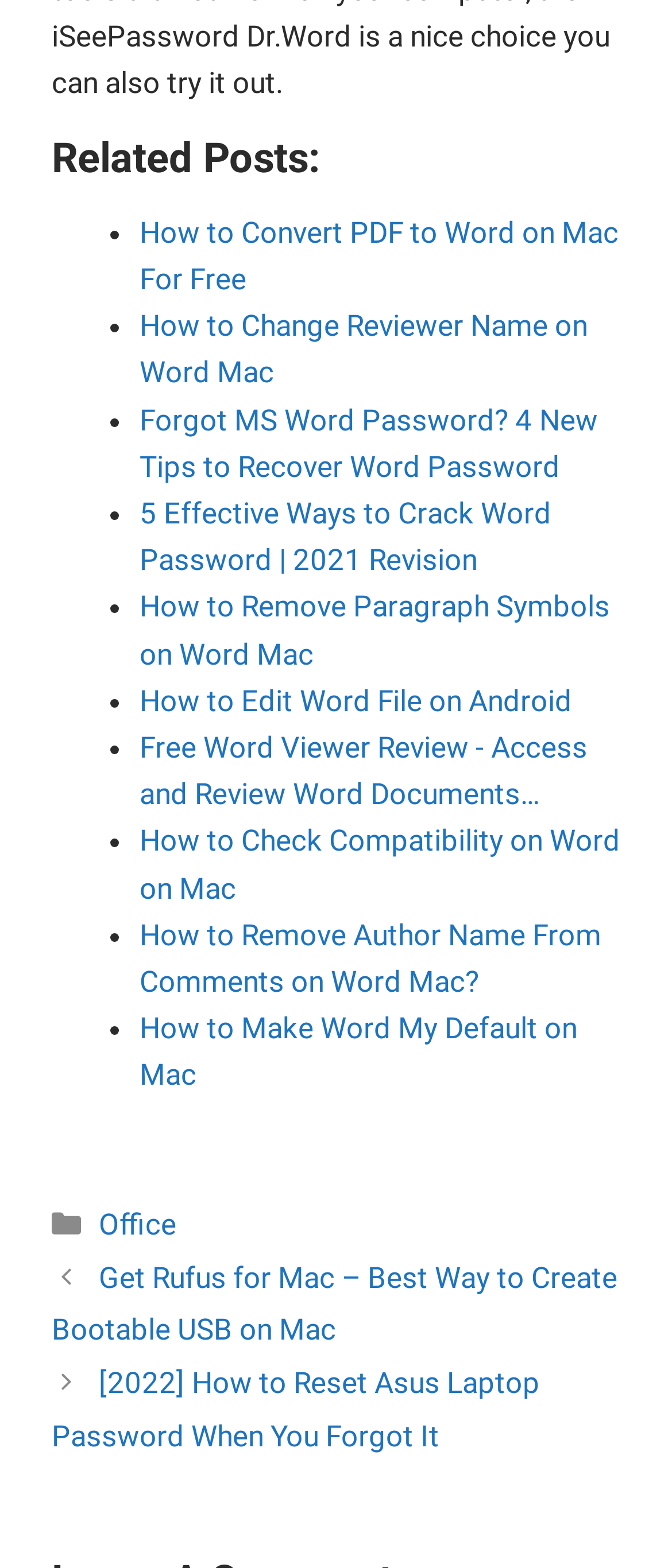Identify the coordinates of the bounding box for the element described below: "Office". Return the coordinates as four float numbers between 0 and 1: [left, top, right, bottom].

[0.147, 0.77, 0.262, 0.792]